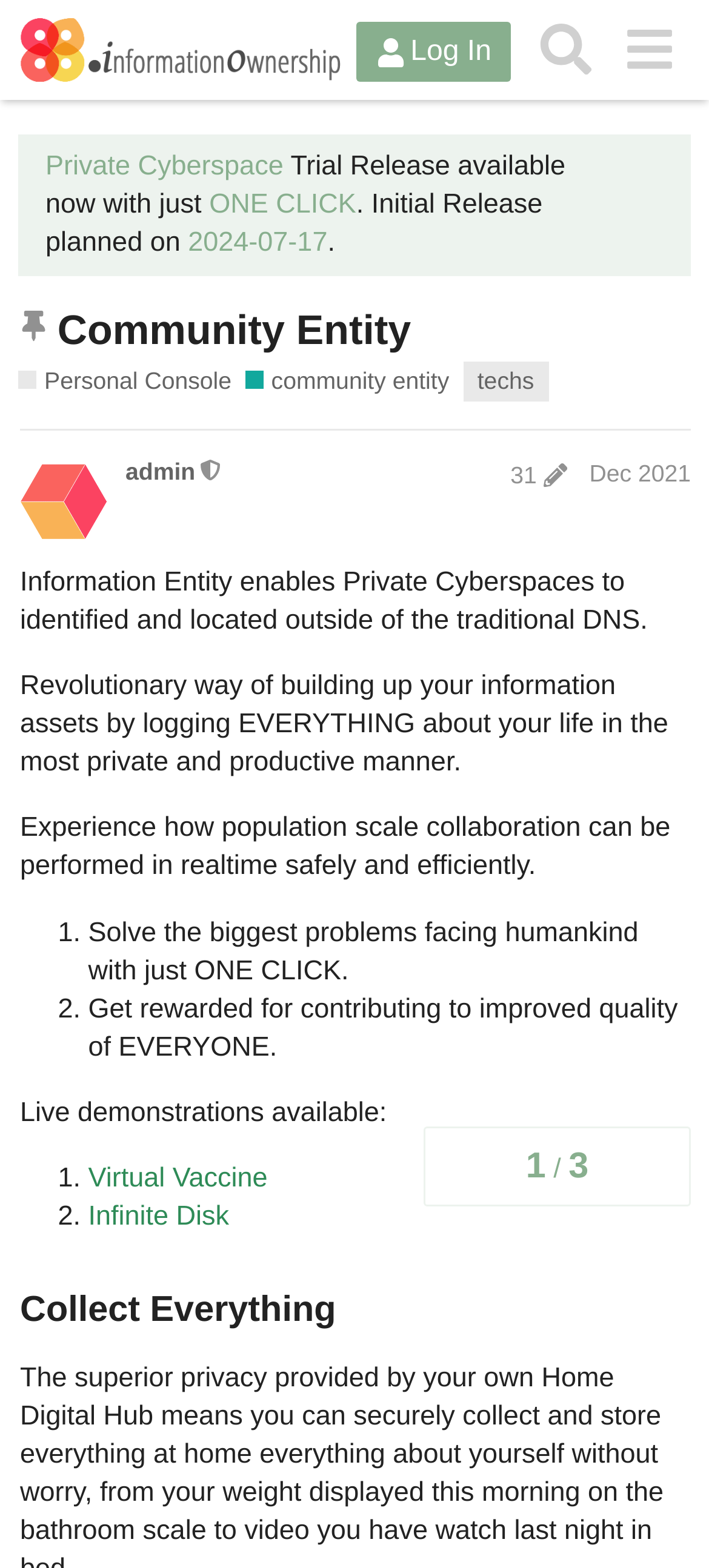What is the name of the community?
Provide a detailed and extensive answer to the question.

I found the answer by looking at the heading 'This topic is pinned for you; it will display at the top of its category Community Entity' and extracting the community name from it.